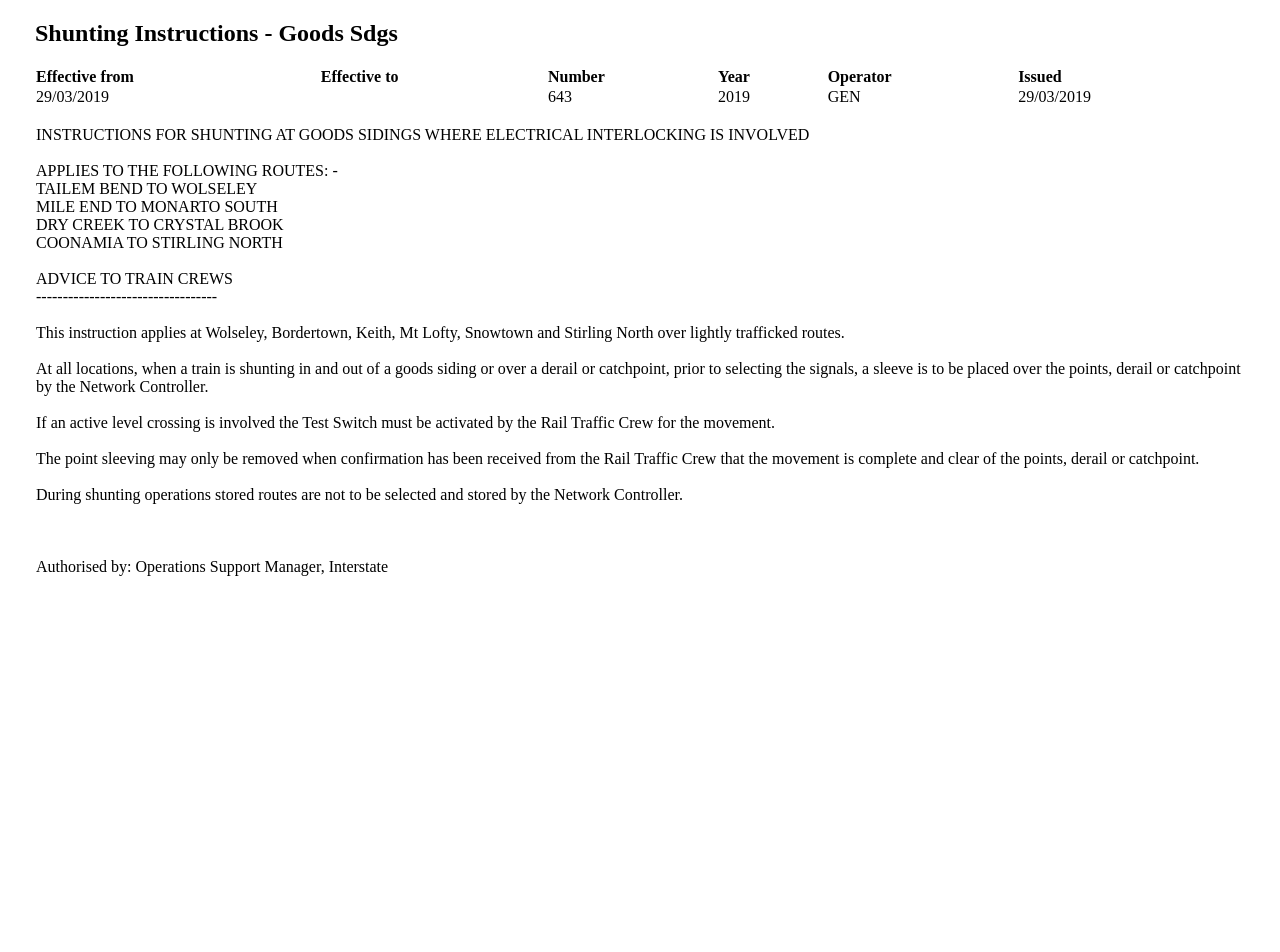Answer the following query with a single word or phrase:
What is required to be activated at active level crossings?

Test Switch